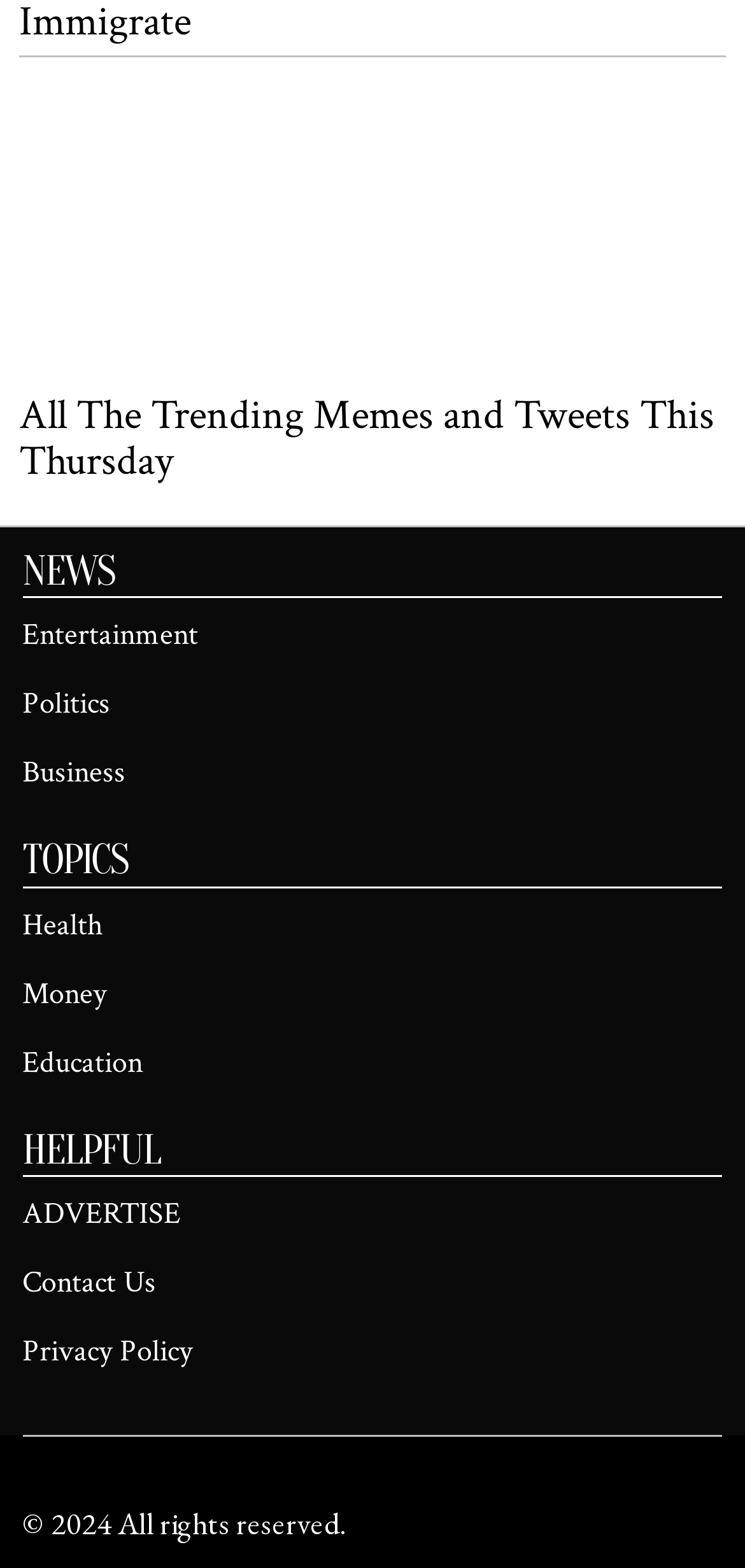Identify the bounding box coordinates of the section to be clicked to complete the task described by the following instruction: "advertise on the website". The coordinates should be four float numbers between 0 and 1, formatted as [left, top, right, bottom].

[0.03, 0.762, 0.243, 0.787]